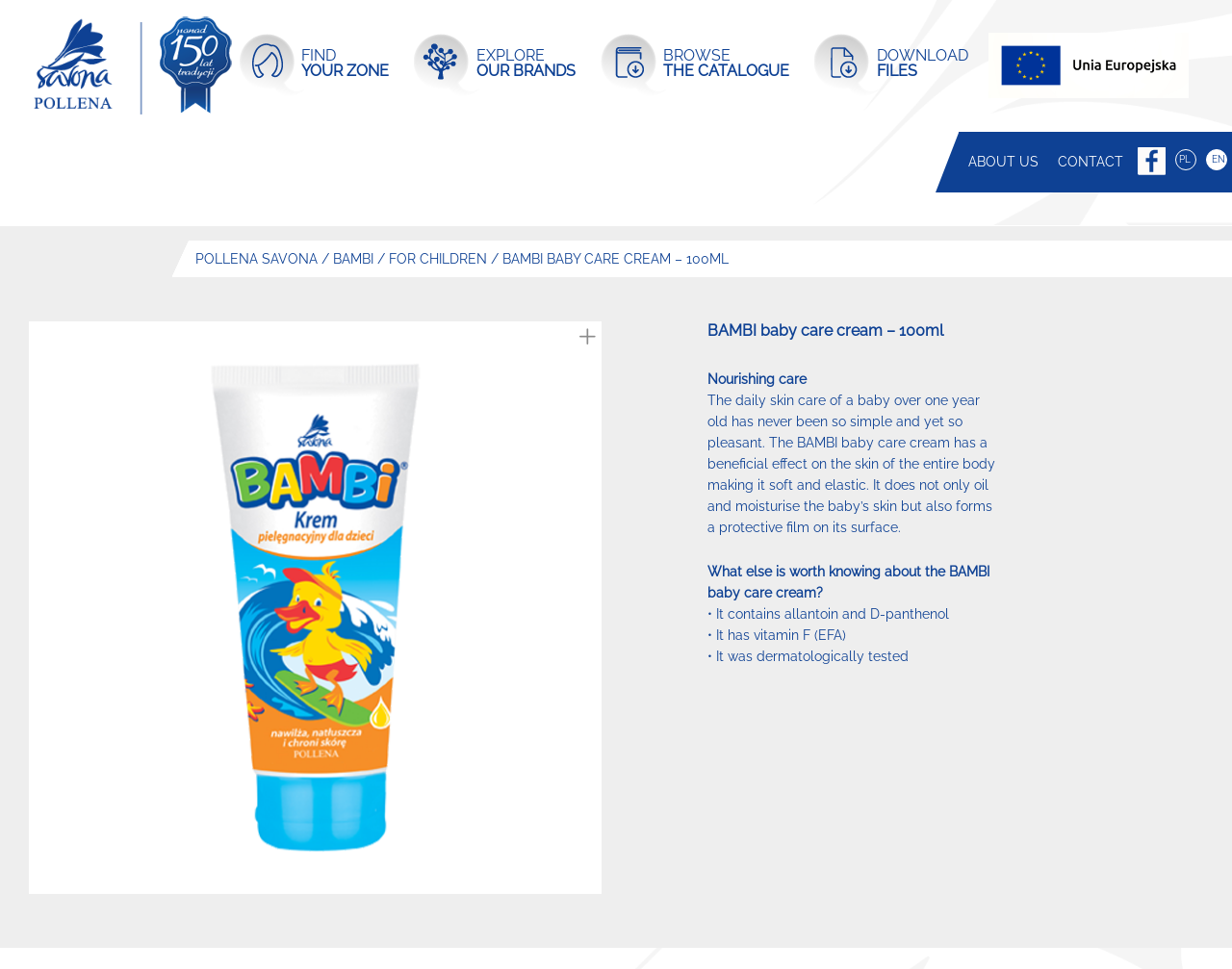Explain the features and main sections of the webpage comprehensively.

The webpage is about BAMBI baby care cream, specifically the 100ml product from Pollena Savona. At the top left, there is a small logo image and a link next to it. On the top right, there are four links: "FIND YOUR ZONE", "EXPLORE OUR BRANDS", "BROWSE THE CATALOGUE", and "DOWNLOAD FILES". Below these links, there is a large image taking up most of the top section of the page.

Below the image, there are two columns of links. On the left, there are links to "ABOUT US", "CONTACT", and social media platforms. On the right, there are links to "POLLENA SAVONA", "BAMBI", "FOR CHILDREN", and the product name "BAMBI BABY CARE CREAM – 100ML".

In the main content area, there is a heading that repeats the product name. Below the heading, there is a brief description of the product, "Nourishing care", followed by a longer paragraph that explains the benefits of the cream, including its ability to make the skin soft and elastic, and its protective properties. 

Further down, there are three bullet points that highlight the key features of the product: it contains allantoin and D-panthenol, it has vitamin F (EFA), and it was dermatologically tested.